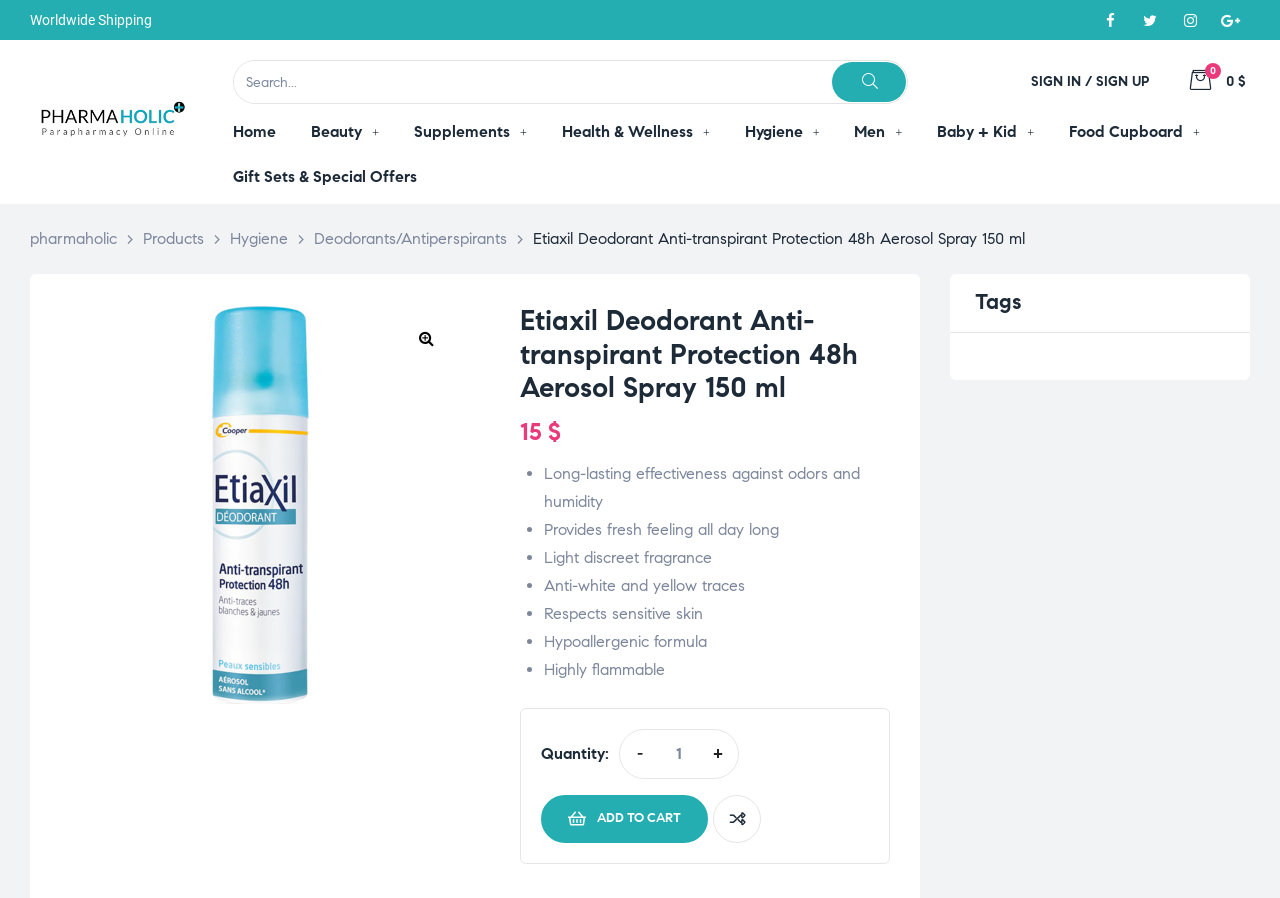Determine the coordinates of the bounding box that should be clicked to complete the instruction: "View product details". The coordinates should be represented by four float numbers between 0 and 1: [left, top, right, bottom].

[0.416, 0.255, 0.801, 0.276]